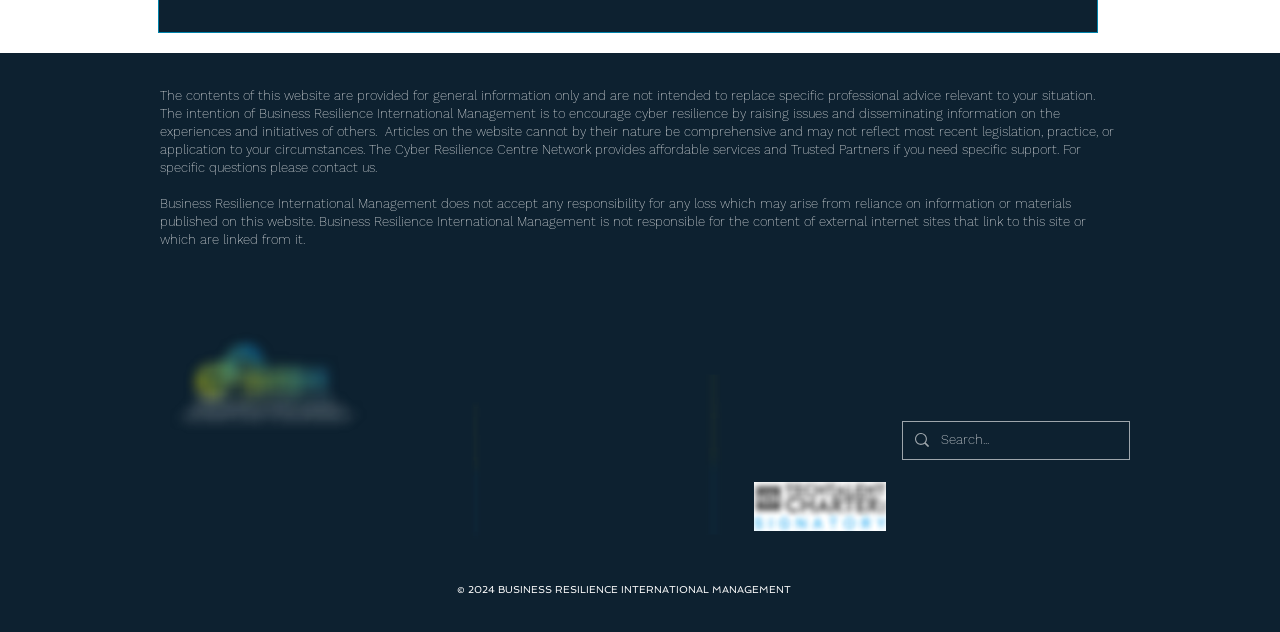Consider the image and give a detailed and elaborate answer to the question: 
What is the location of Business Resilience International Management?

The website provides an address, 5 South Gyle Crescent Lane Edinburgh EH12 9EG, which suggests that Business Resilience International Management is located in Edinburgh.